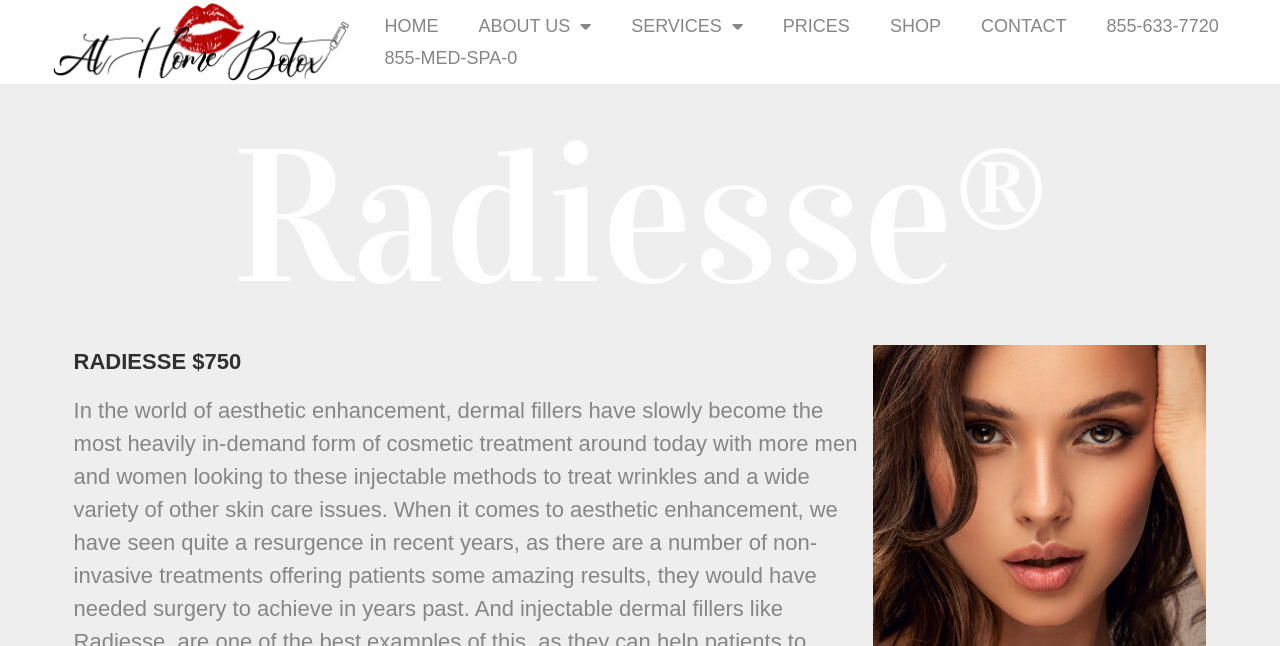Provide a brief response using a word or short phrase to this question:
Can I contact the treatment center by phone?

Yes